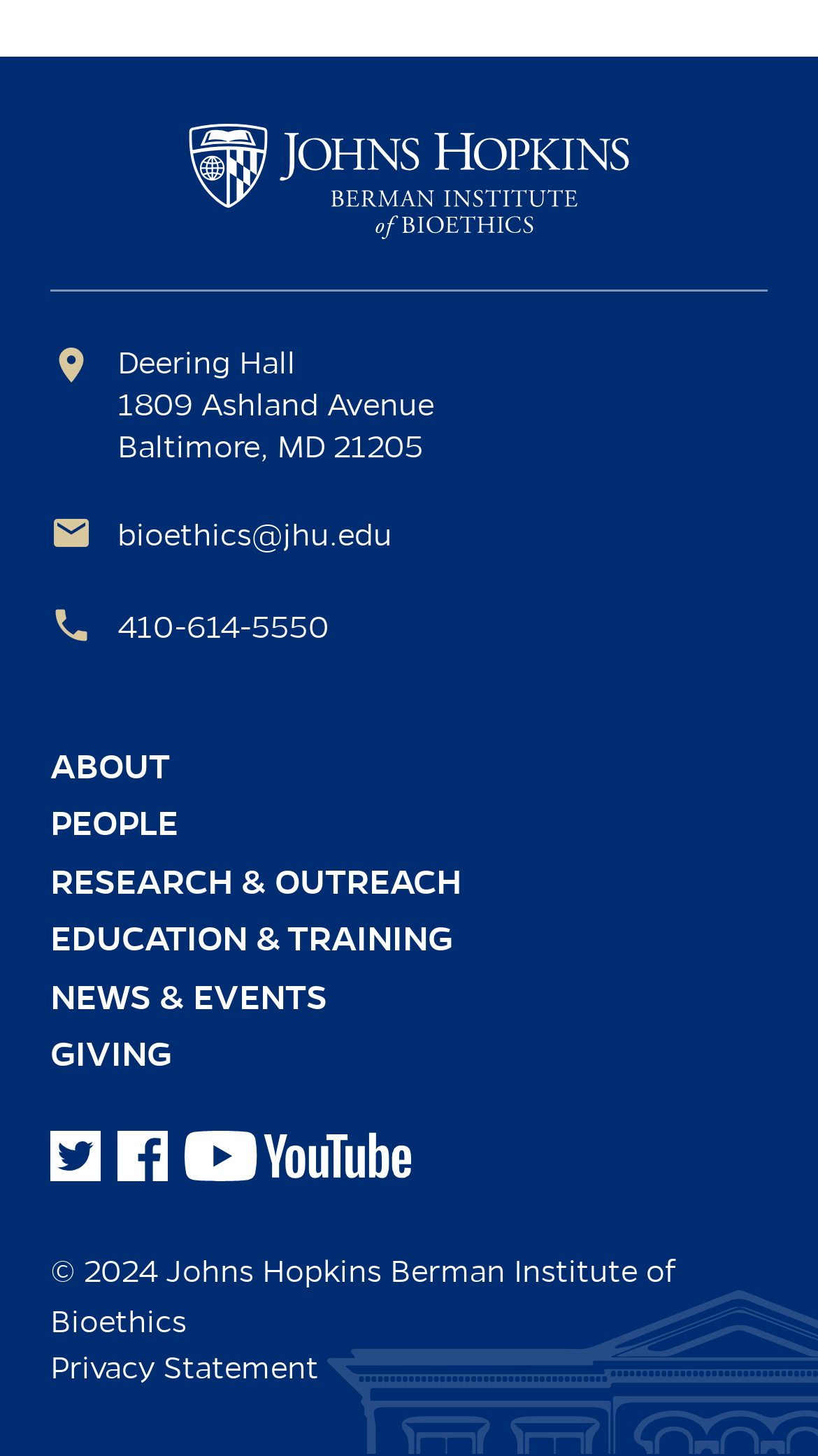Locate the bounding box coordinates of the element you need to click to accomplish the task described by this instruction: "view the PRIVACY STATEMENT".

[0.062, 0.926, 0.39, 0.952]